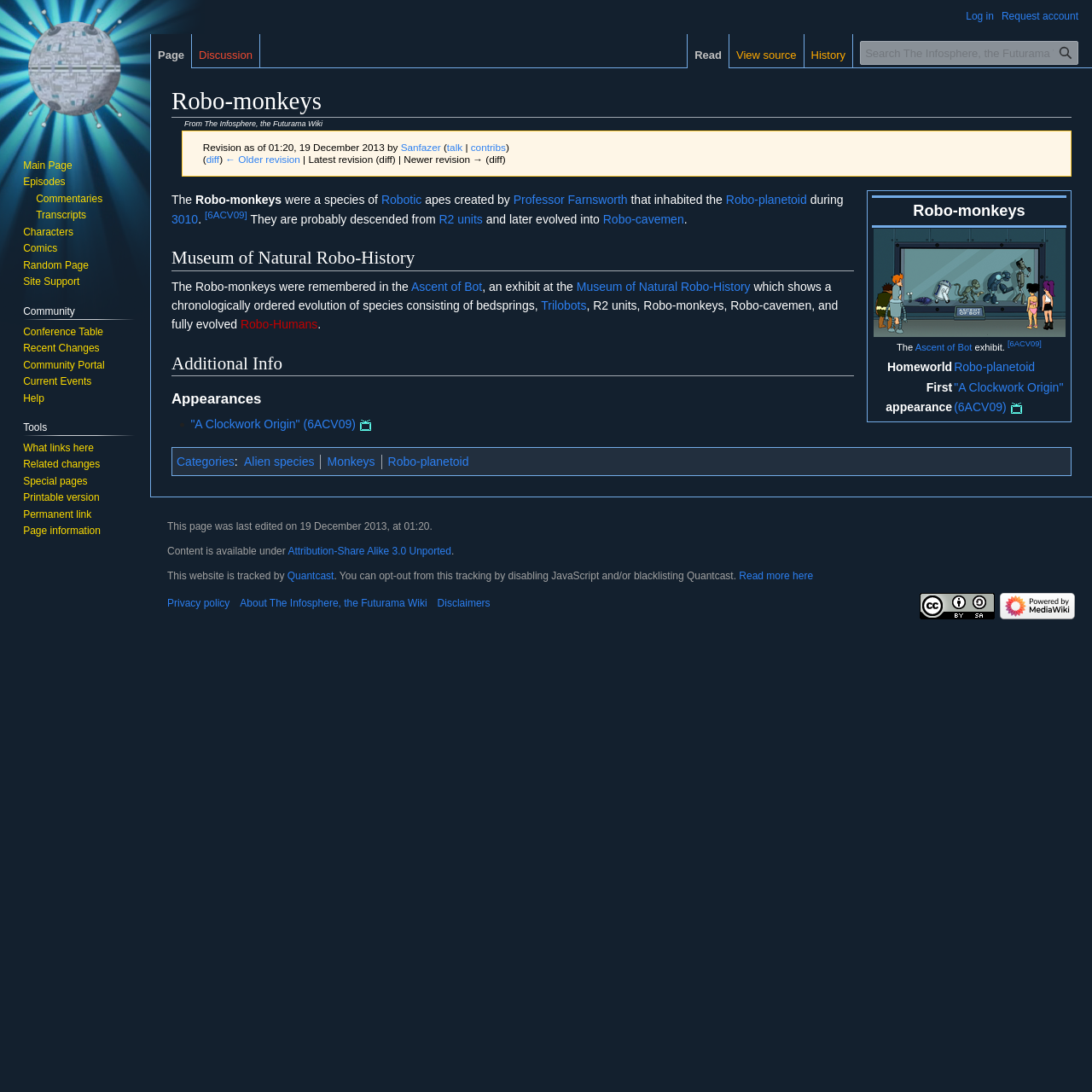Respond to the question below with a single word or phrase: What is the name of the planet where the Robo-monkeys lived?

Robo-planetoid